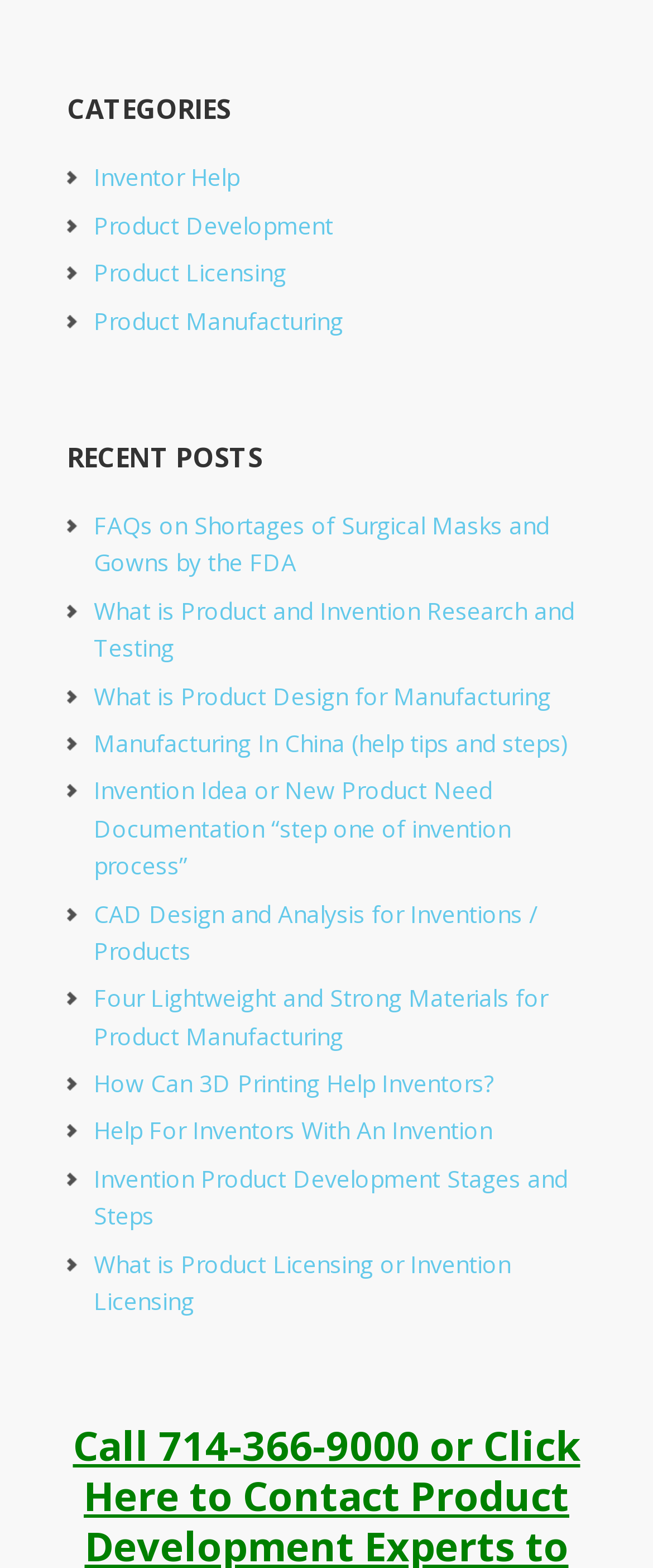Please determine the bounding box coordinates of the clickable area required to carry out the following instruction: "Learn about Product Design for Manufacturing". The coordinates must be four float numbers between 0 and 1, represented as [left, top, right, bottom].

[0.144, 0.433, 0.844, 0.454]